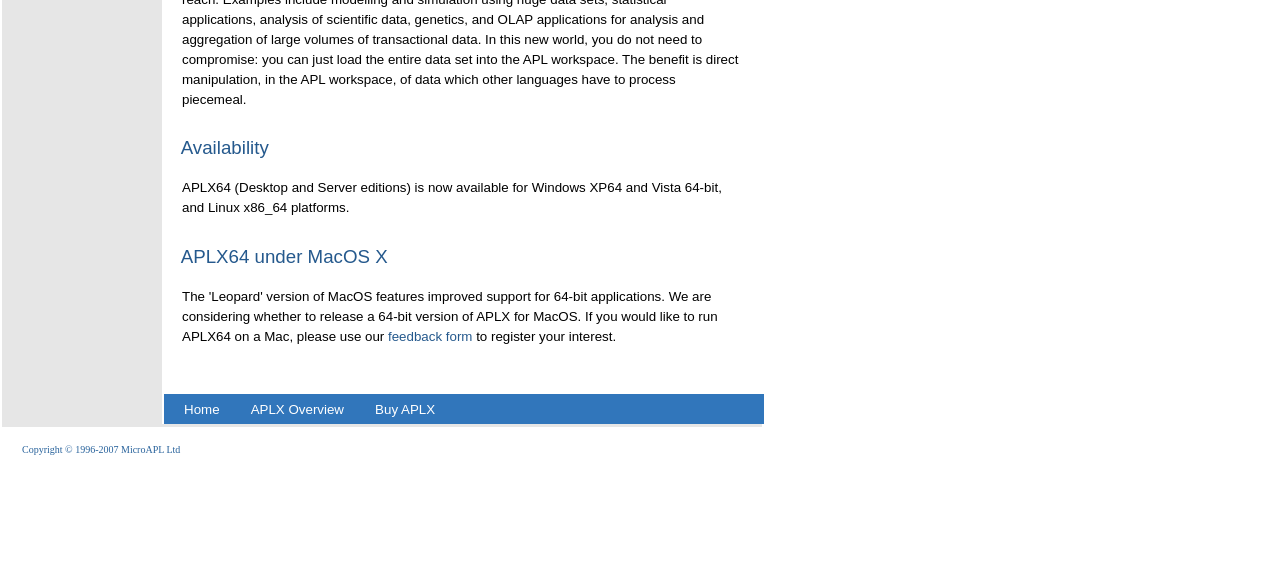Where can I find more information about APLX?
Kindly offer a detailed explanation using the data available in the image.

By examining the LayoutTableCell element containing the text 'Home APLX Overview Buy APLX', we can see that there is a link to 'APLX Overview', which suggests that this is where one can find more information about APLX.